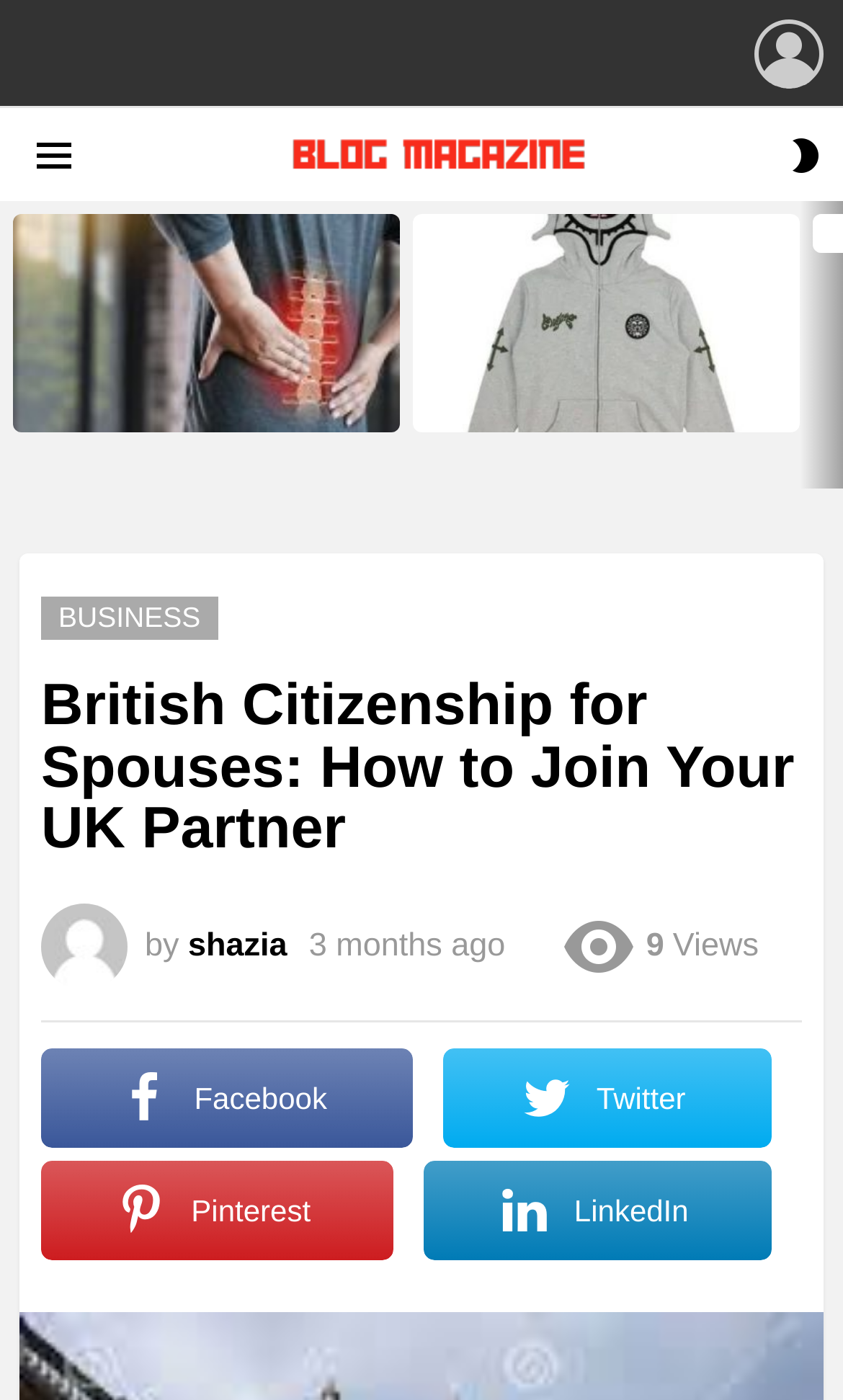Determine the bounding box for the UI element described here: "Switch skin".

[0.935, 0.086, 0.976, 0.135]